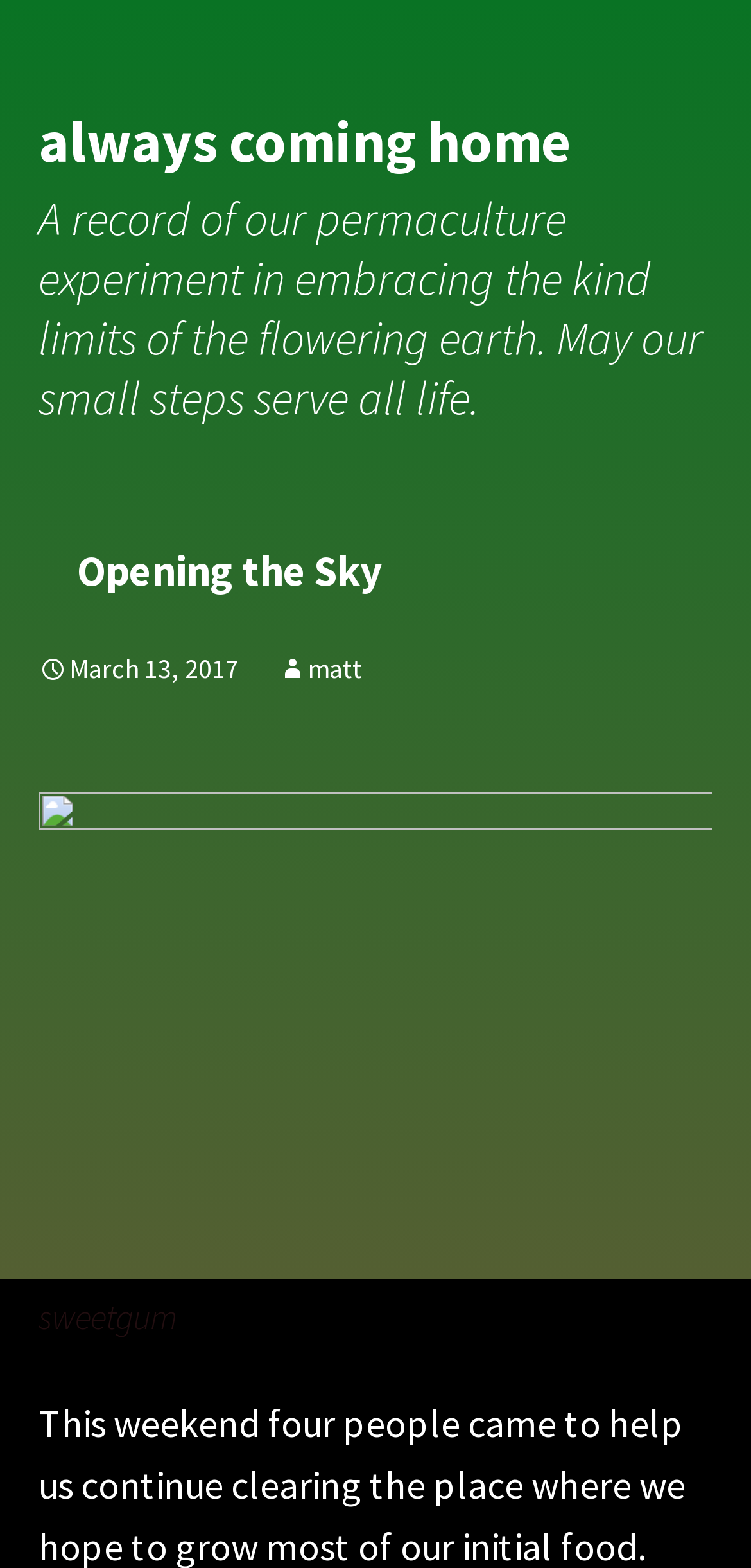Look at the image and write a detailed answer to the question: 
Who is the author of the latest article?

The author of the latest article can be found in the link element with the text ' matt', which is a child of the HeaderAsNonLandmark element.